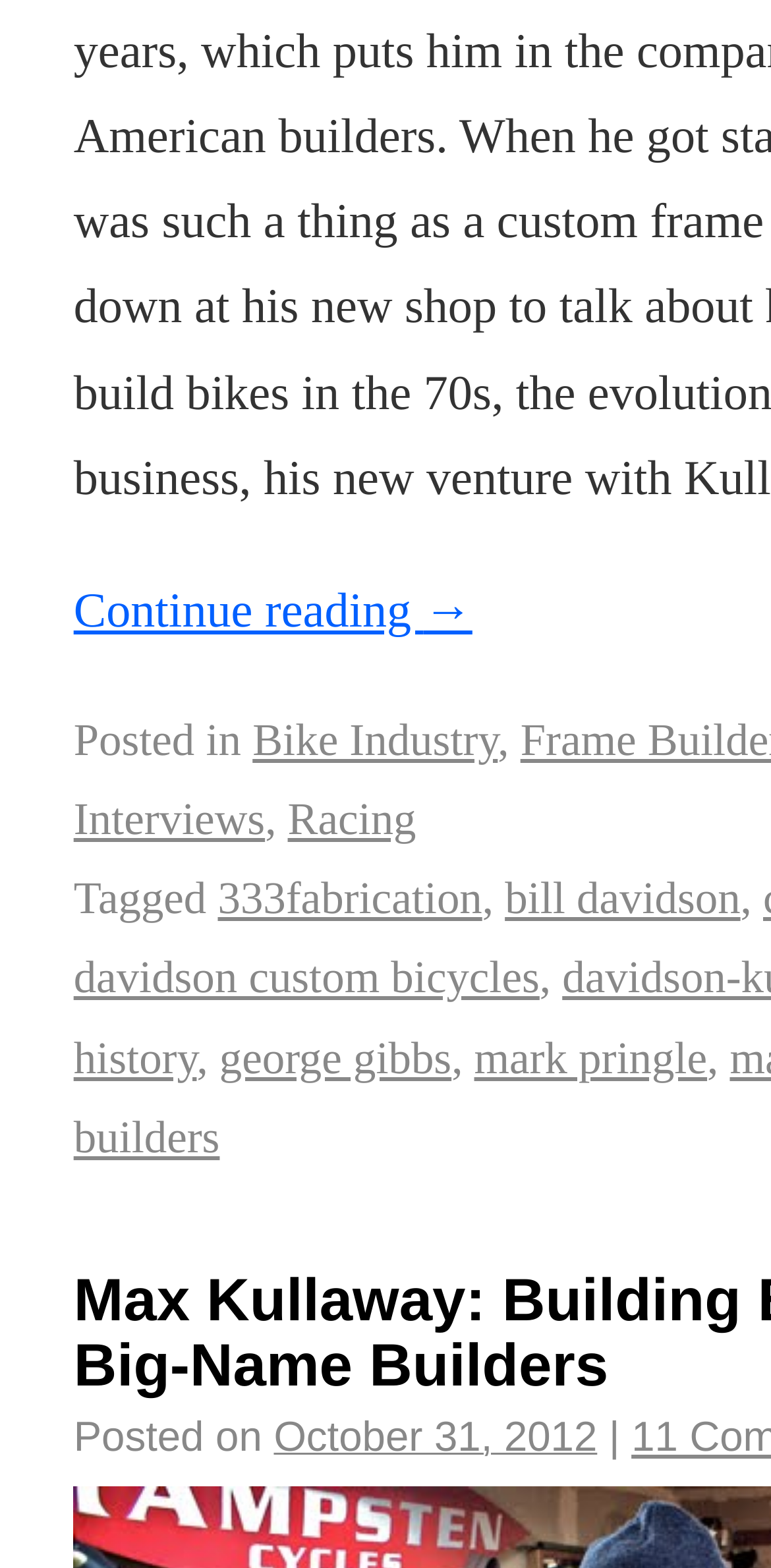Please look at the image and answer the question with a detailed explanation: How many tags are mentioned in the post?

By examining the links and static text elements, I found that the post mentions five tags: '333fabrication', 'bill davidson', 'davidson custom bicycles', 'george gibbs', and 'mark pringle'. These tags are mentioned in the links with bounding box coordinates indicating their vertical positions.